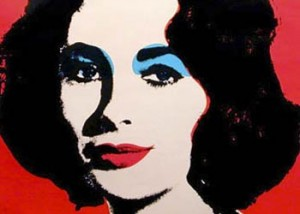What is the dominant color of the background?
Please respond to the question with a detailed and thorough explanation.

The caption describes the background as 'vibrant red', which suggests that red is the dominant color of the background.